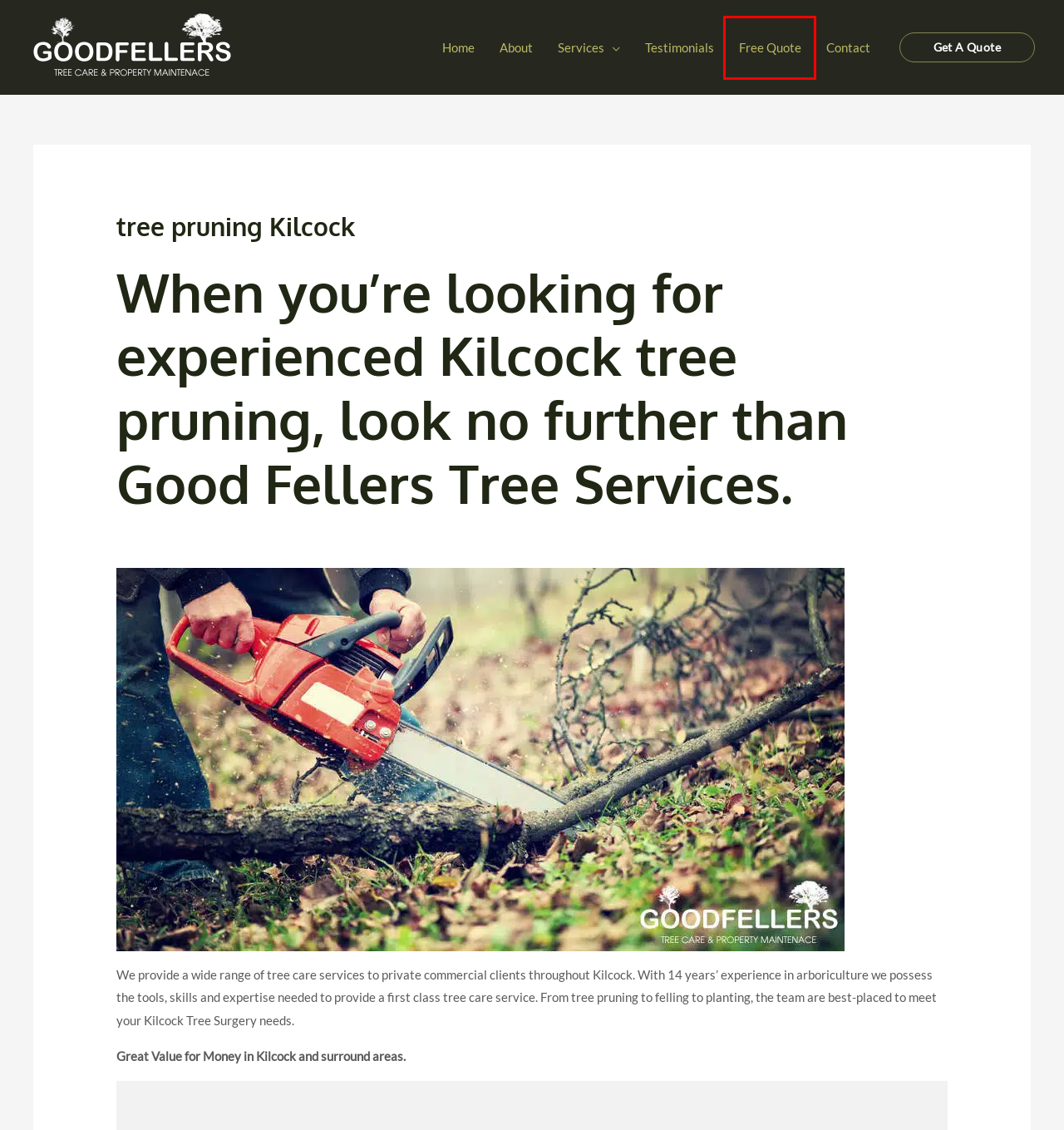You are given a screenshot of a webpage with a red bounding box around an element. Choose the most fitting webpage description for the page that appears after clicking the element within the red bounding box. Here are the candidates:
A. Contact - goodfellers.ie
B. tree pruning Annamoe | Trusted Services in Annamoe
C. Gardeners Dublin | 100% Quality Gardening Services
D. Good Fellers Testimonials - goodfellers.ie
E. About - goodfellers.ie
F. Free Quote - goodfellers.ie
G. tree surgeon Mornington, County Meath | Trusted Services in Mornington, County Meath
H. tree removal Lullymore | Trusted Services in Lullymore

F